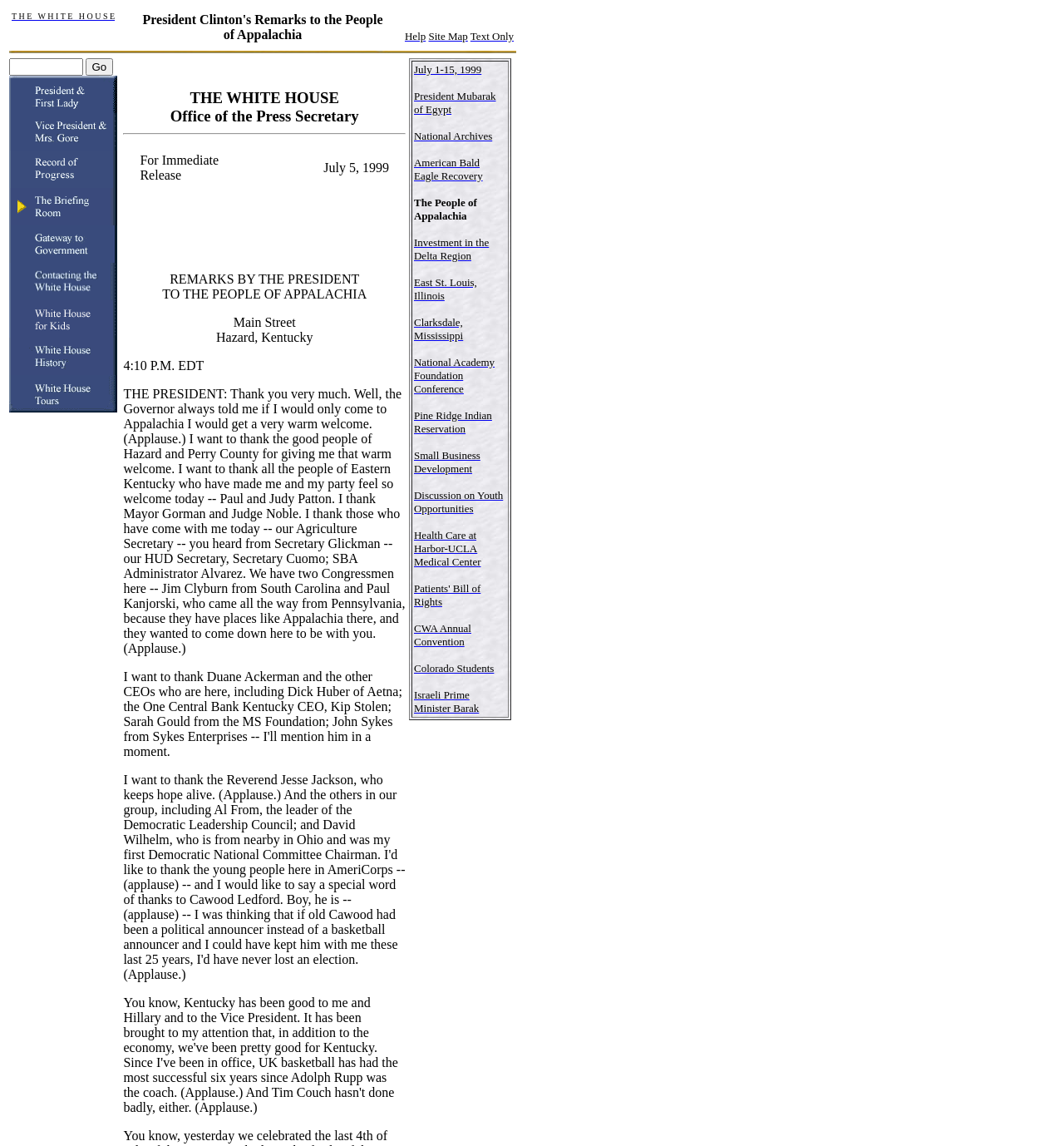Determine the bounding box coordinates of the clickable region to carry out the instruction: "Click the 'Help' link".

[0.38, 0.025, 0.4, 0.037]